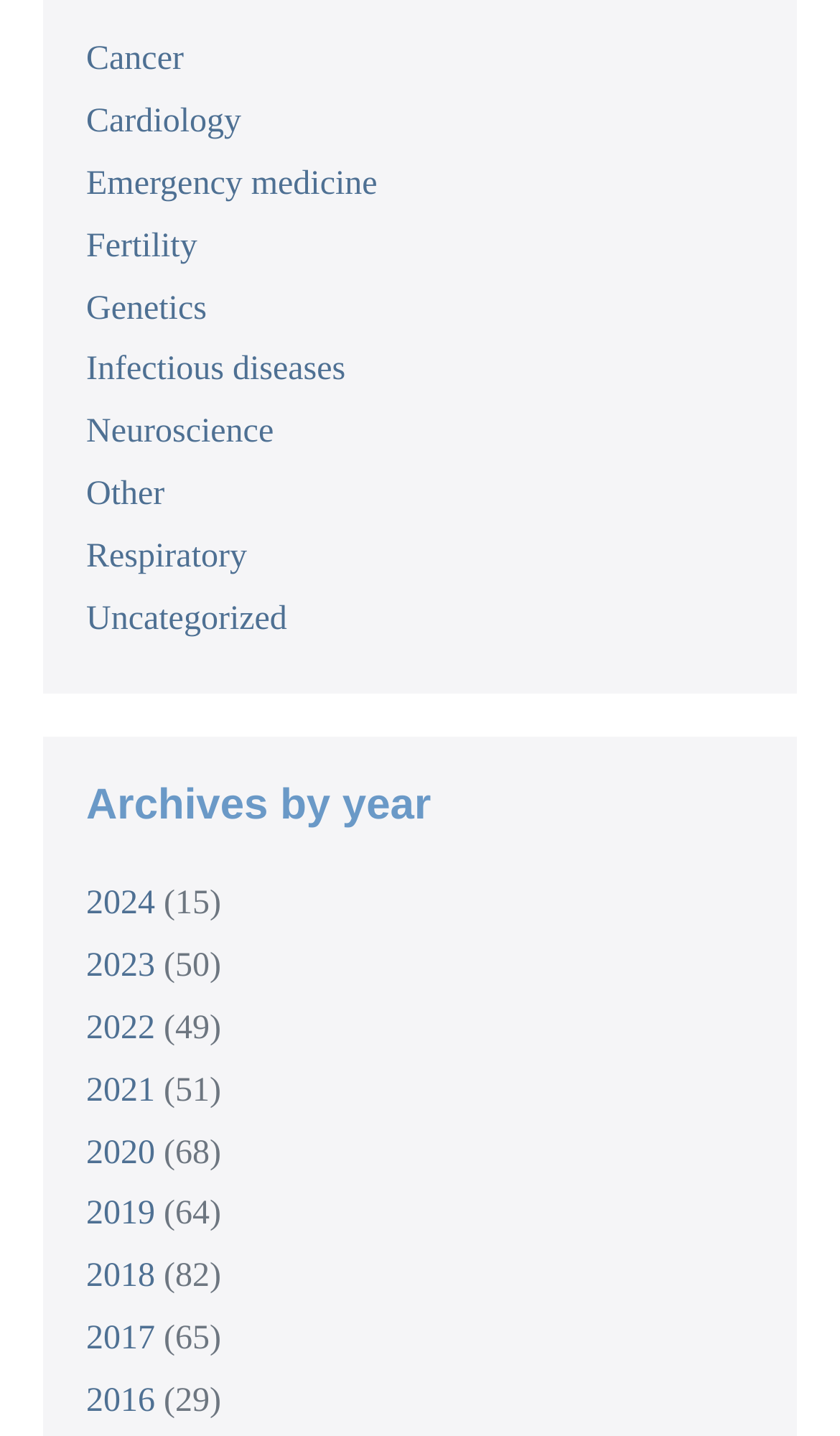Determine the bounding box of the UI component based on this description: "2016". The bounding box coordinates should be four float values between 0 and 1, i.e., [left, top, right, bottom].

[0.103, 0.963, 0.185, 0.988]